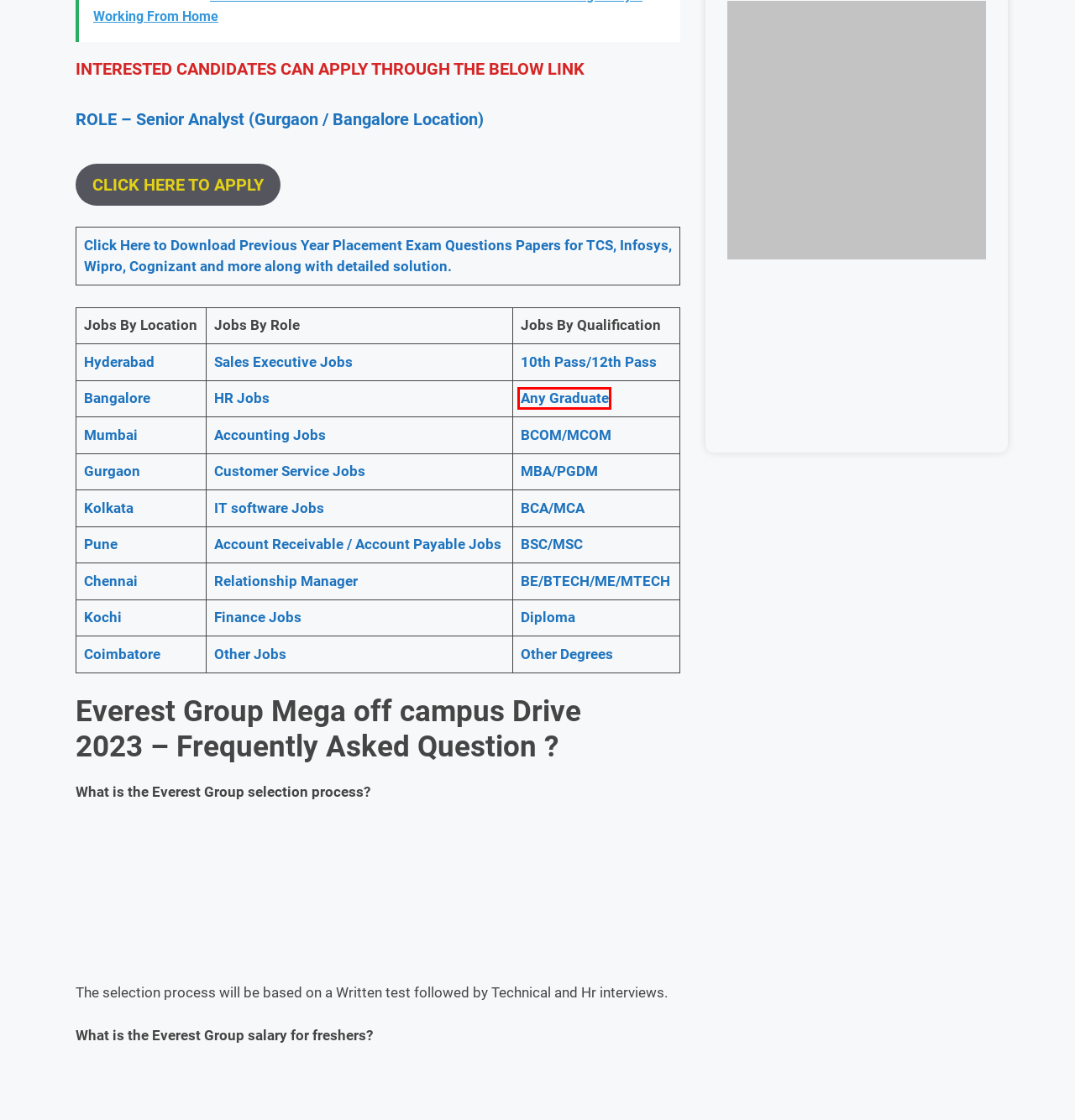Analyze the webpage screenshot with a red bounding box highlighting a UI element. Select the description that best matches the new webpage after clicking the highlighted element. Here are the options:
A. BSC/MSC - foundthejob.com
B. citi bank Recruitment 2024 |Hiring Non Officer| 0-4 years| Apply Now
C. Kochi - foundthejob.com
D. Chennai - foundthejob.com
E. Any Graduate - foundthejob.com
F. Hyderabad - foundthejob.com
G. Pune - foundthejob.com
H. 10th Pass/12th Pass - foundthejob.com

E